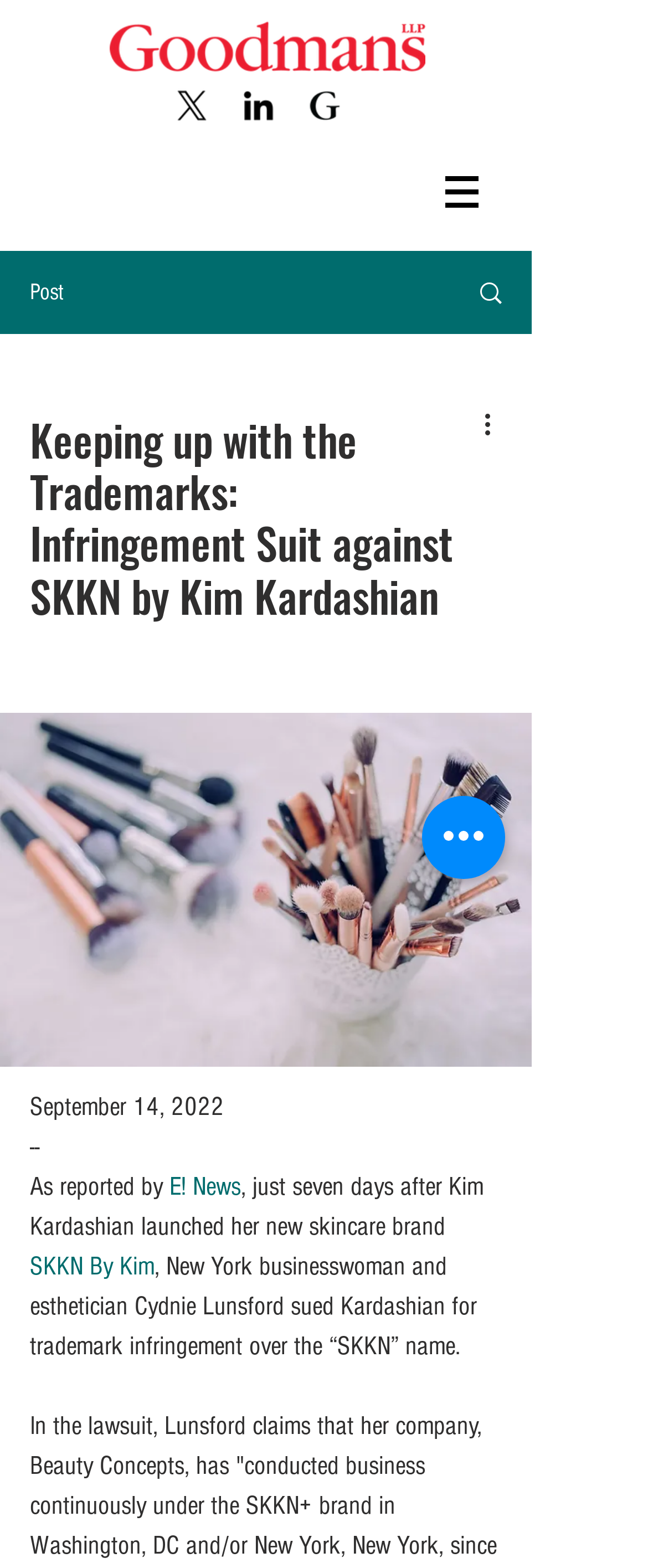What is the profession of Cydnie Lunsford?
Could you answer the question with a detailed and thorough explanation?

According to the webpage, Cydnie Lunsford is a New York businesswoman and esthetician who sued Kim Kardashian for trademark infringement over the 'SKKN' name.